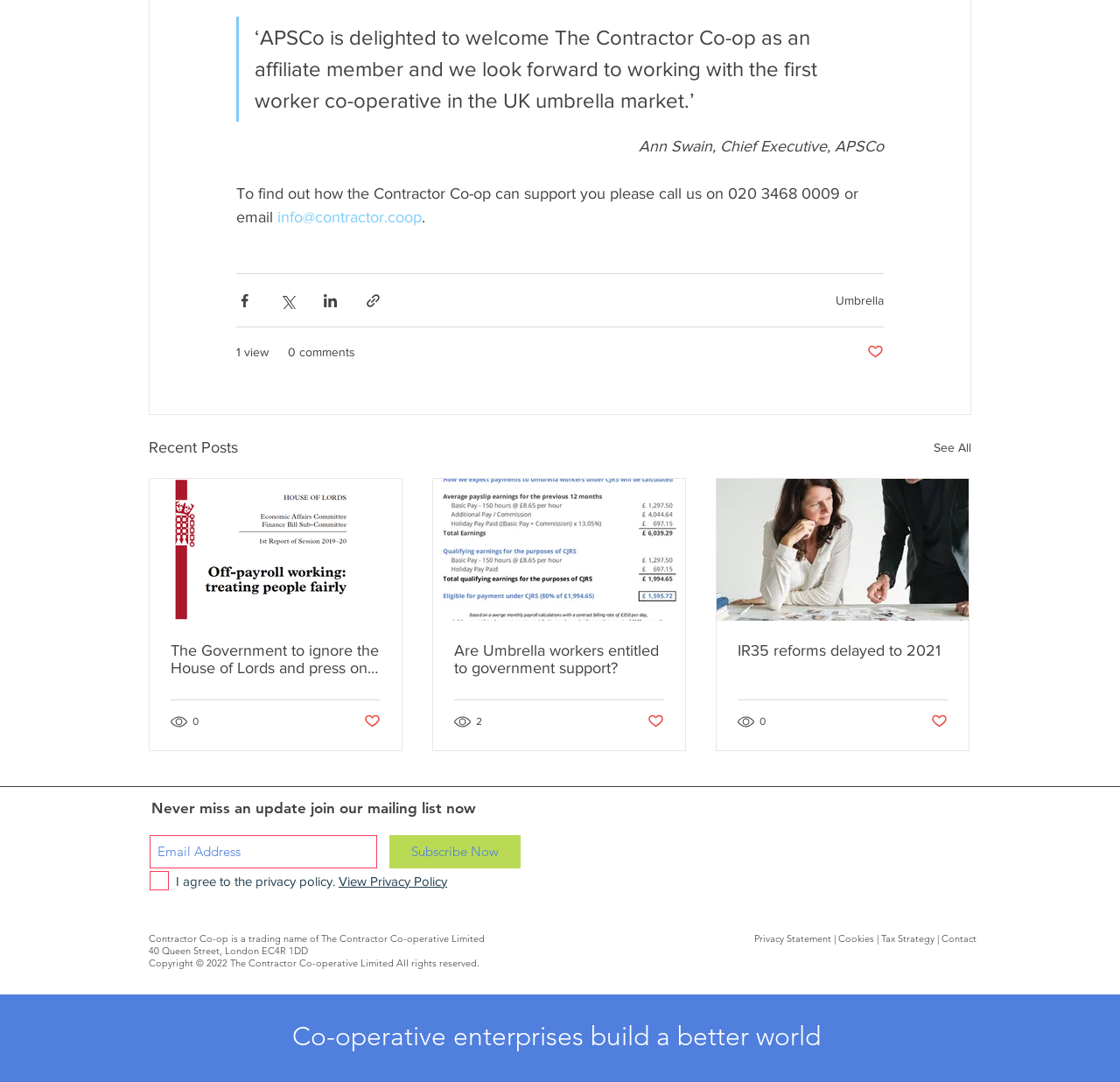Please find and report the bounding box coordinates of the element to click in order to perform the following action: "See All". The coordinates should be expressed as four float numbers between 0 and 1, in the format [left, top, right, bottom].

[0.834, 0.402, 0.867, 0.426]